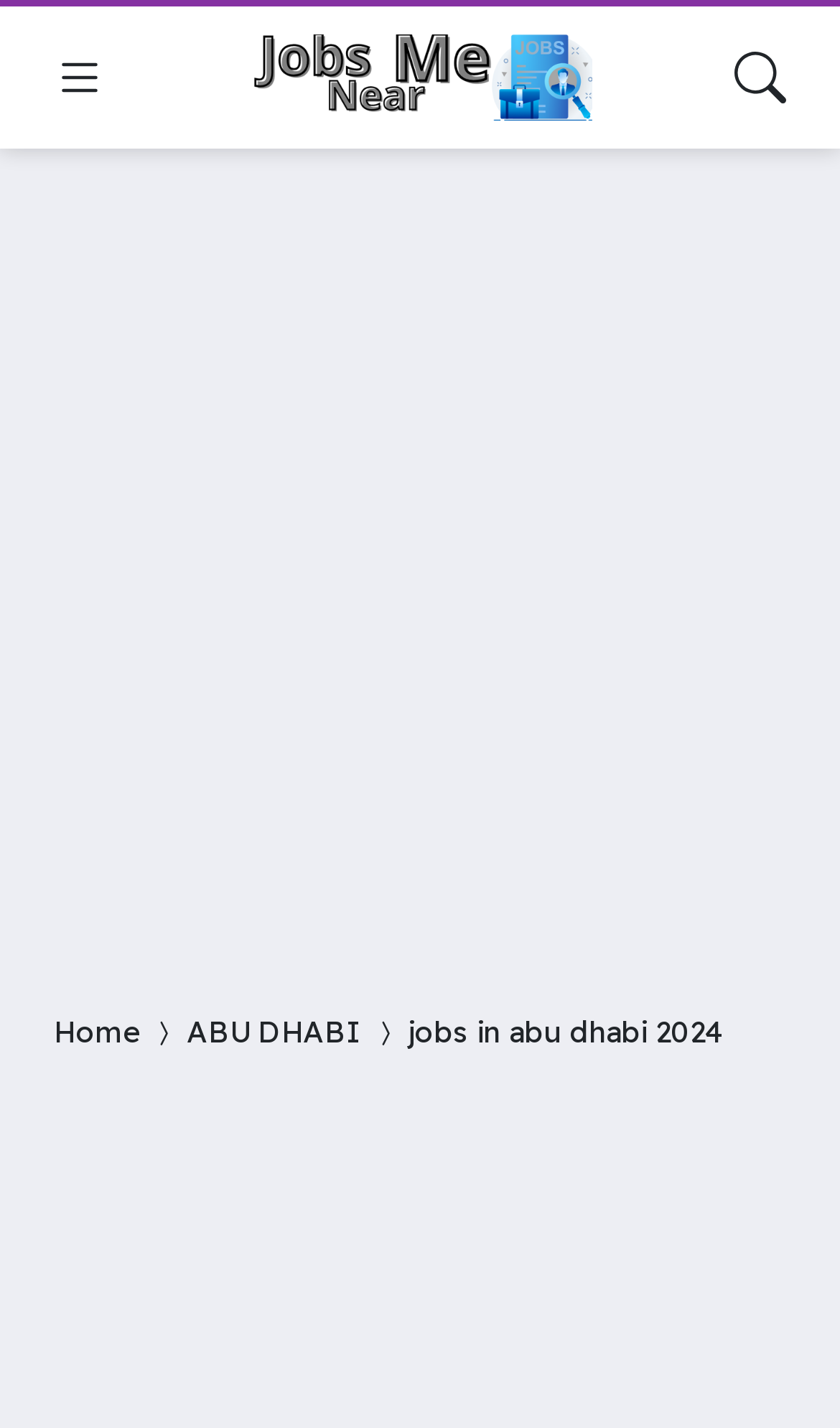Produce an extensive caption that describes everything on the webpage.

The webpage appears to be a job search platform, specifically focused on jobs in Abu Dhabi. At the top left corner, there is a link to navigate the site, accompanied by a small image. Next to it, there is a prominent link with the text "jobs near me" and an image with the same text. On the top right corner, there is a link to search the site, accompanied by another small image.

Below the top navigation bar, the majority of the page is occupied by an iframe containing an advertisement. Within this iframe, there are several links and images arranged horizontally. From left to right, there is a link to the "Home" page, an image, a link to "ABU DHABI", another image, and finally a static text element displaying "jobs in abu dhabi 2024".